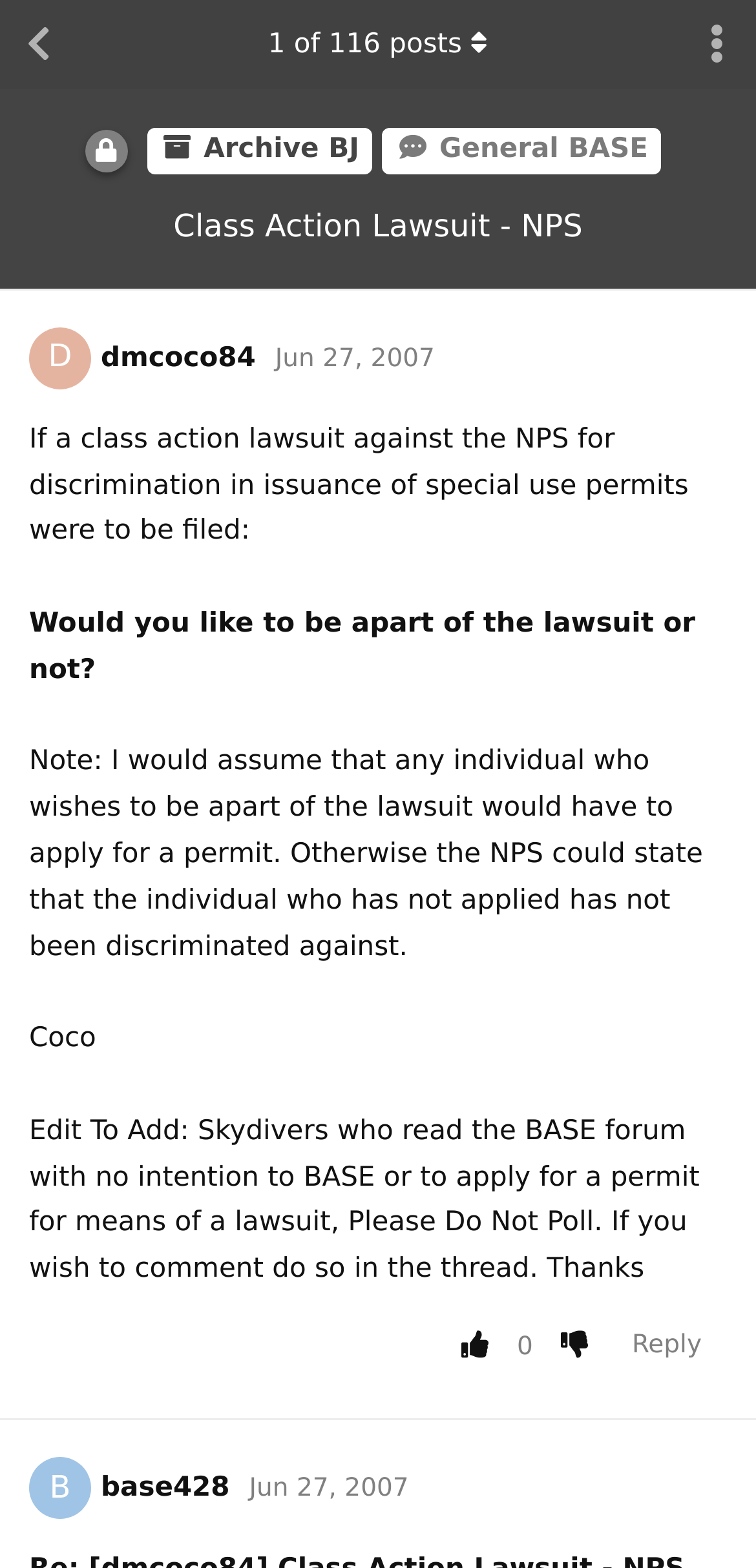What is the date of the first post?
Please respond to the question with a detailed and thorough explanation.

I found the answer by looking at the link element with the text 'Jun 27, 2007', which is located near the author's name and post content, indicating that the first post was made on June 27, 2007.